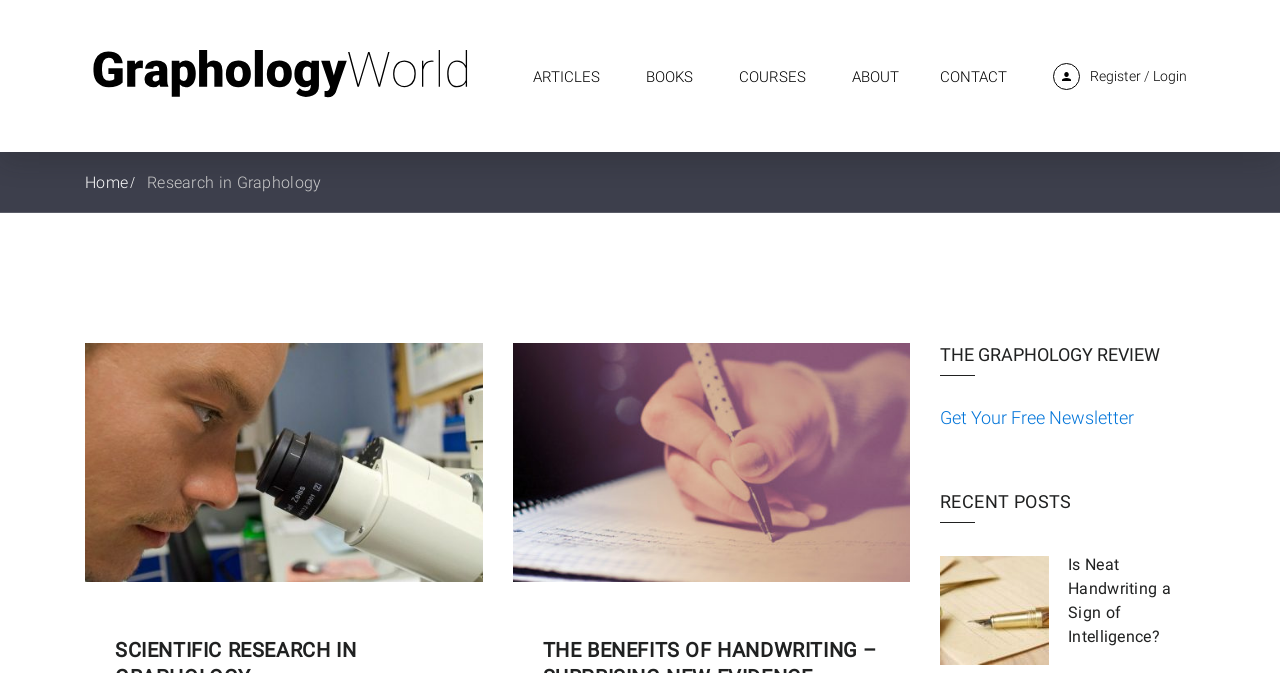From the details in the image, provide a thorough response to the question: How many images are there on the page?

I counted the image elements on the page, including the logo image, and found a total of 5 images. These images are associated with the links and headings on the page.